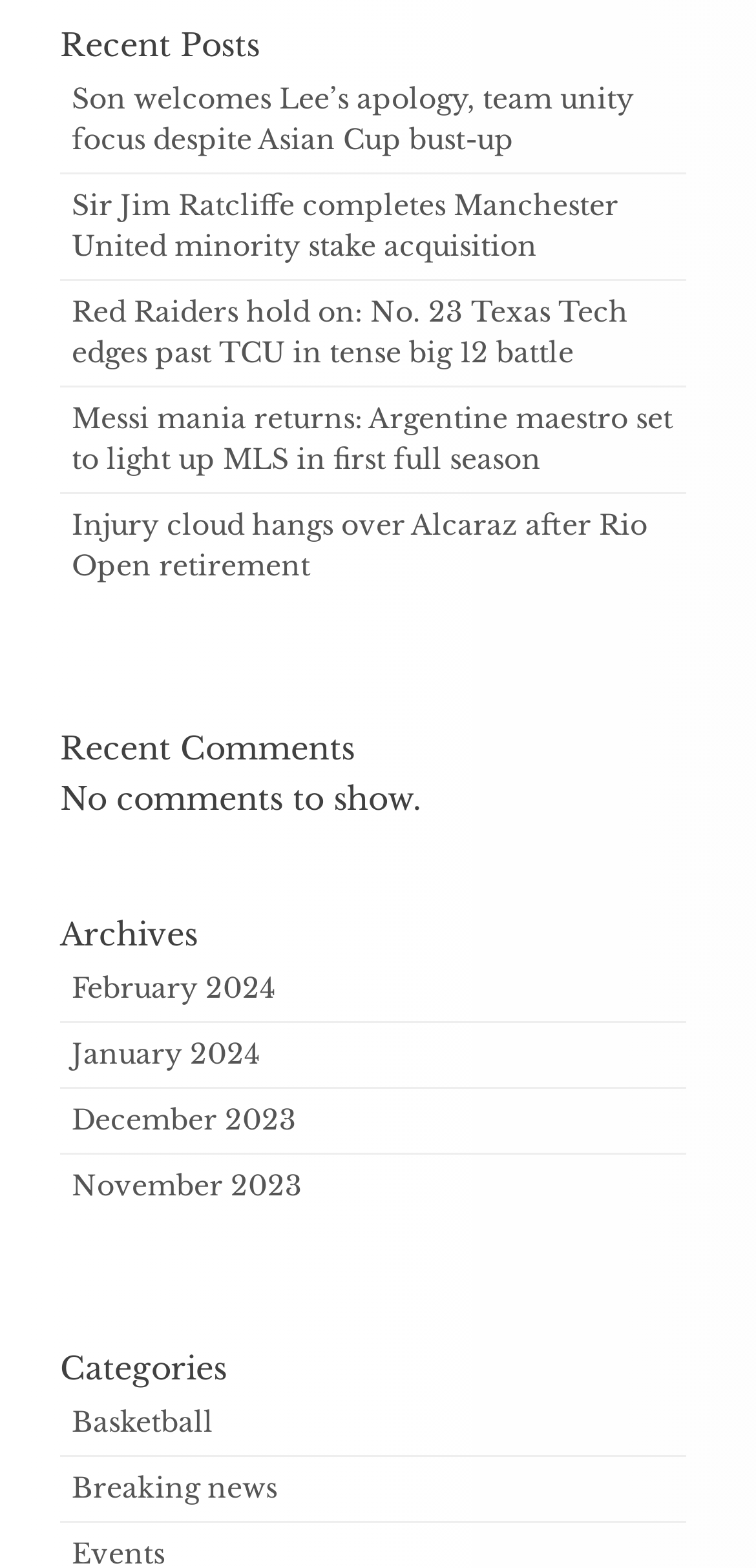Please find the bounding box for the UI element described by: "Basketball".

[0.095, 0.896, 0.282, 0.918]